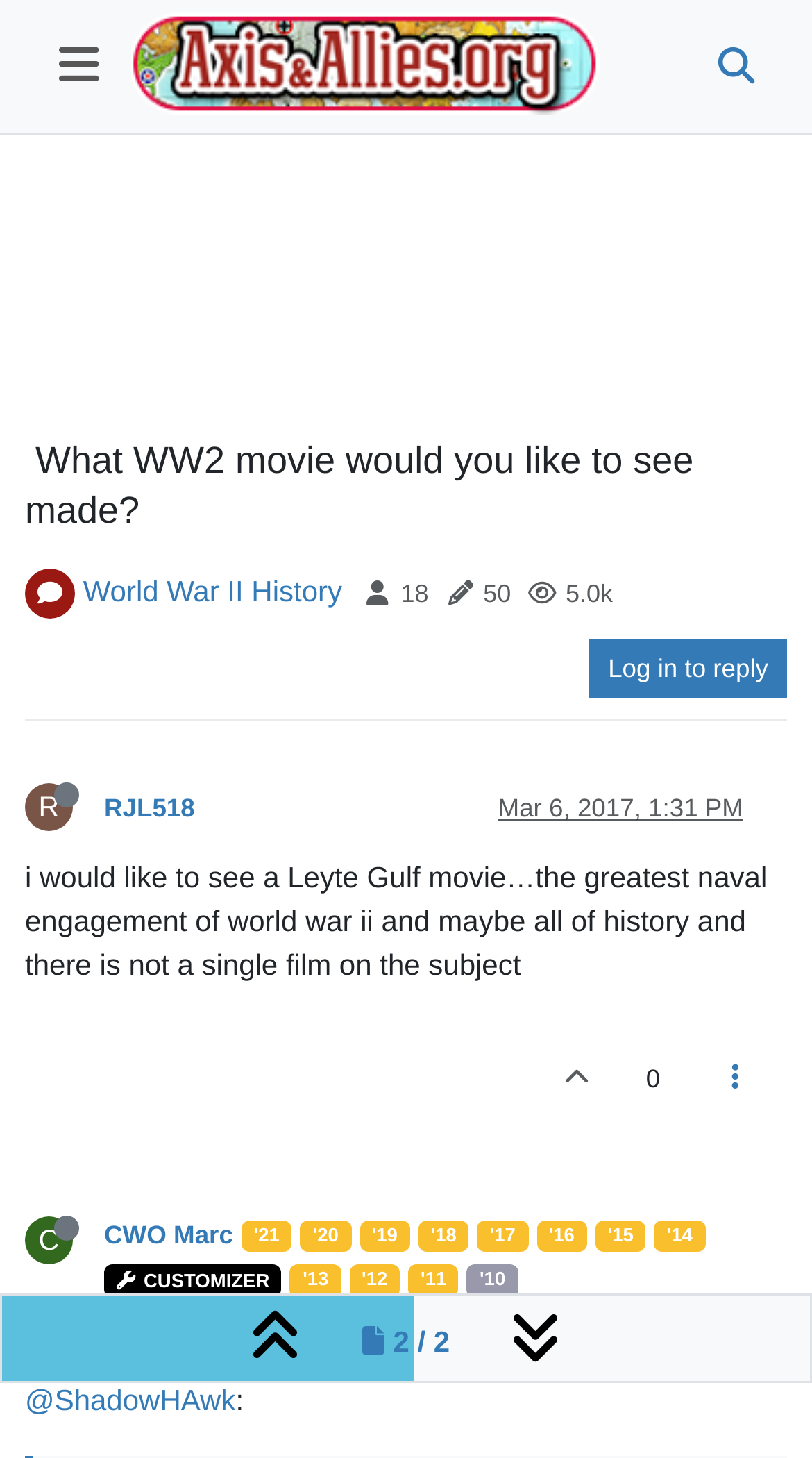When was the last post in this forum discussion made?
Can you offer a detailed and complete answer to this question?

The last post in this forum discussion was made on Mar 6, 2017, 2:48 PM, as indicated by the timestamp 'Mar 6, 2017, 2:48 PM' next to the post.